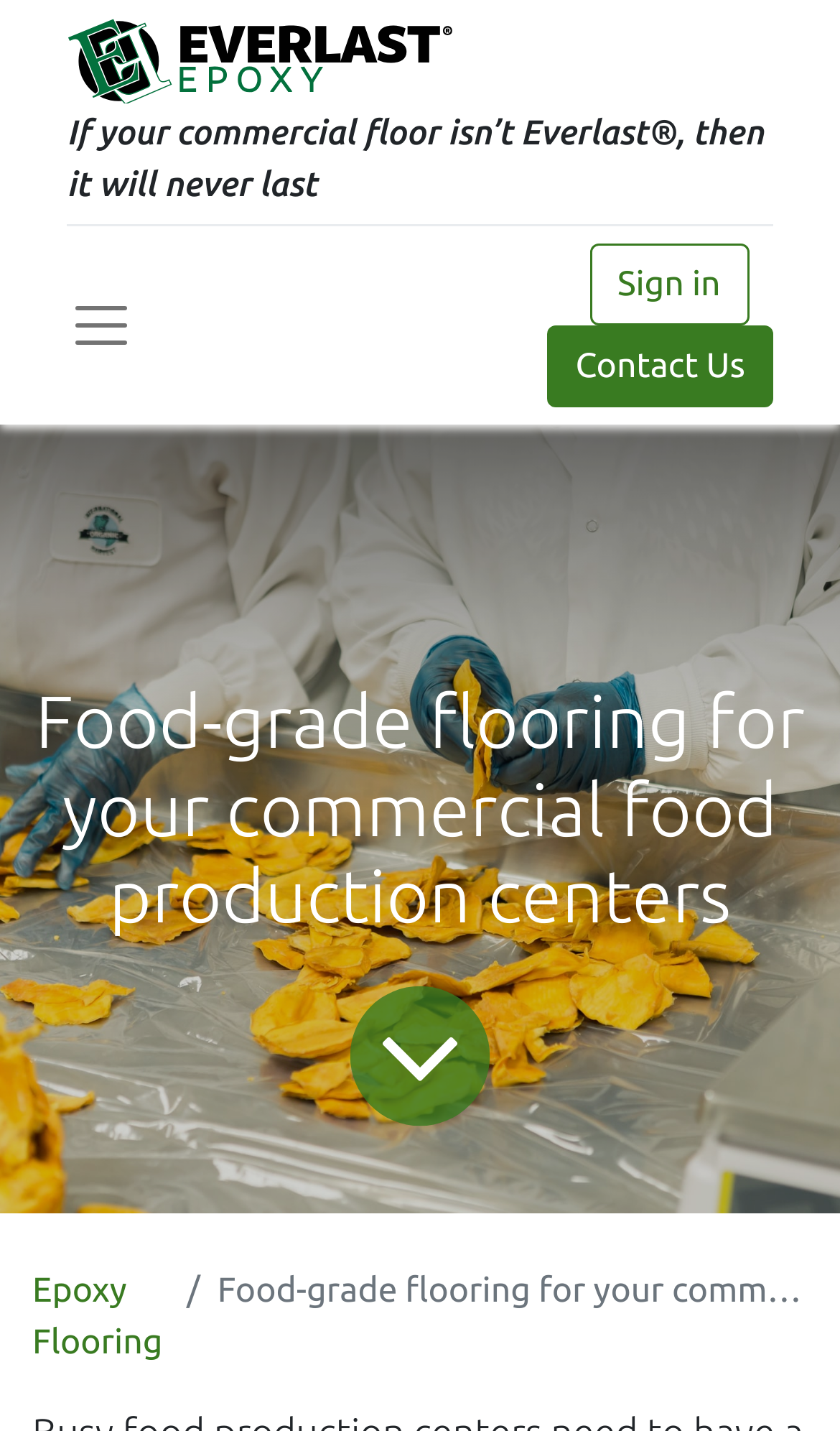Given the element description What is an opinion essay?, specify the bounding box coordinates of the corresponding UI element in the format (top-left x, top-left y, bottom-right x, bottom-right y). All values must be between 0 and 1.

None